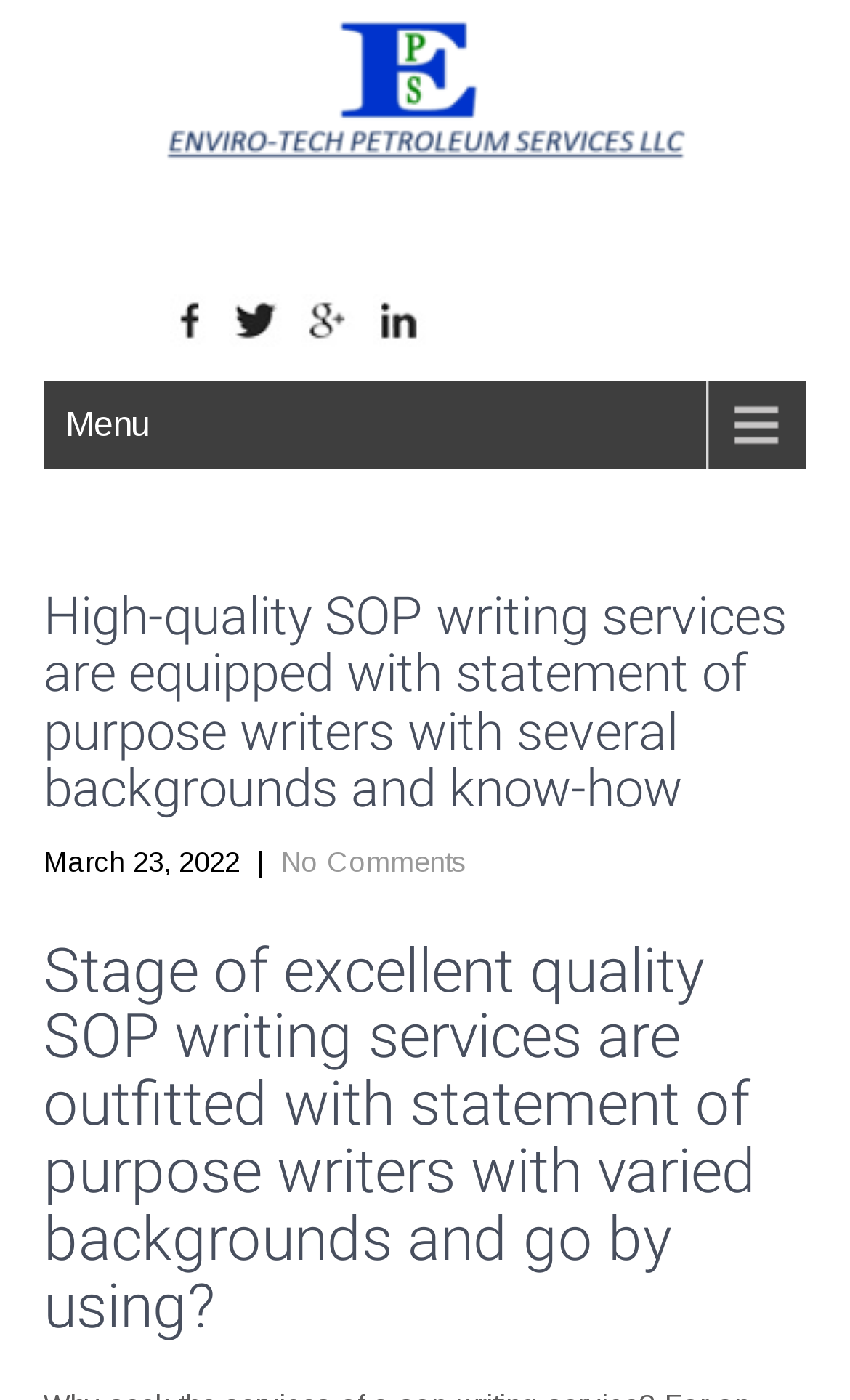Using the provided element description "alt="EPS New Jersey"", determine the bounding box coordinates of the UI element.

[0.192, 0.051, 0.808, 0.075]